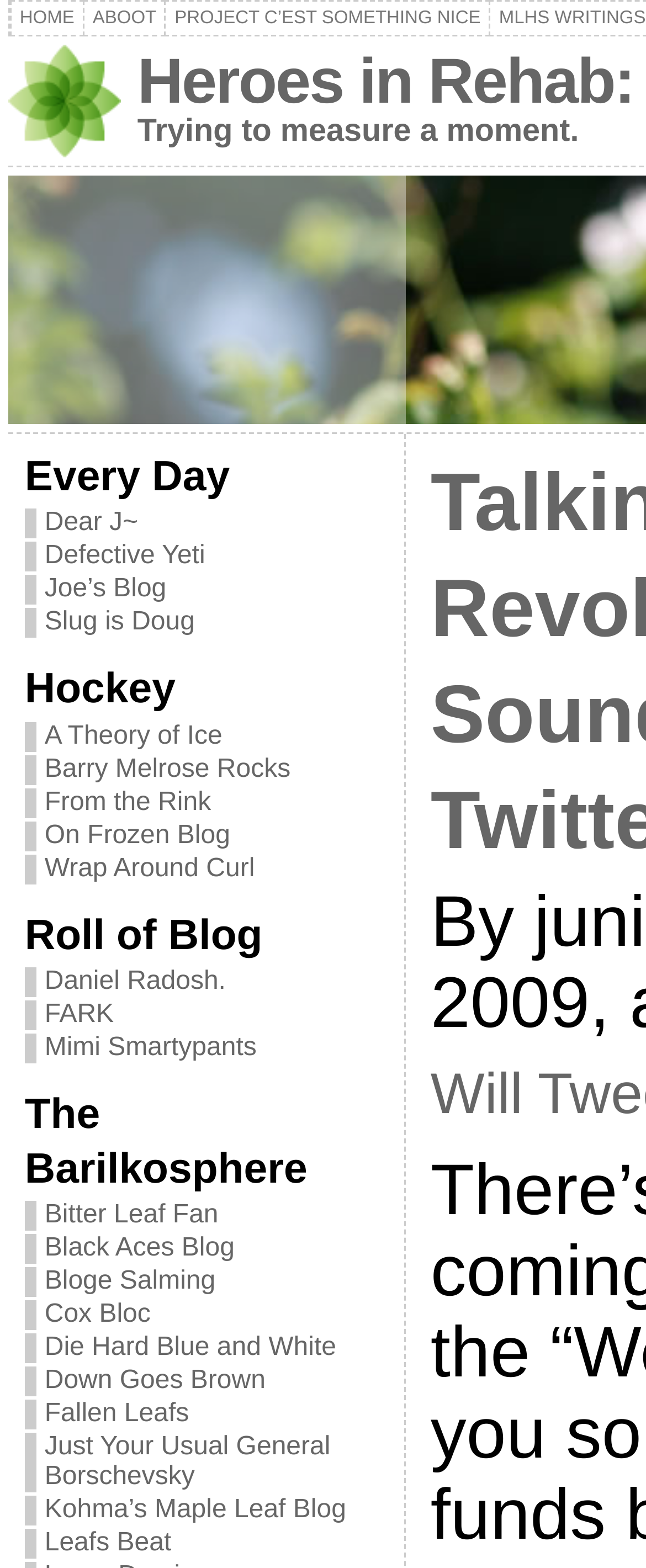Find the bounding box of the element with the following description: "Black Aces Blog". The coordinates must be four float numbers between 0 and 1, formatted as [left, top, right, bottom].

[0.069, 0.787, 0.363, 0.805]